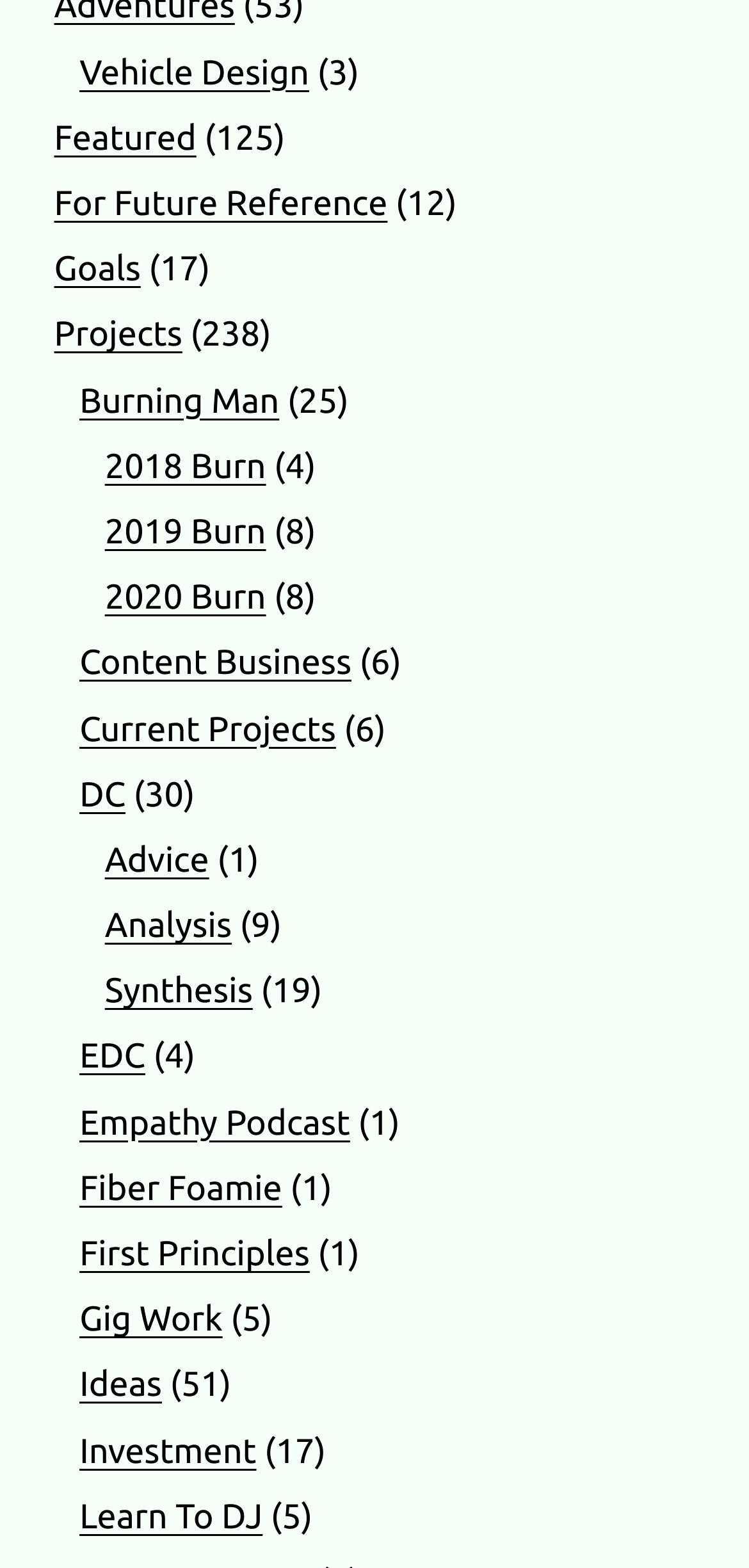Please identify the bounding box coordinates for the region that you need to click to follow this instruction: "View Burning Man".

[0.106, 0.243, 0.373, 0.268]